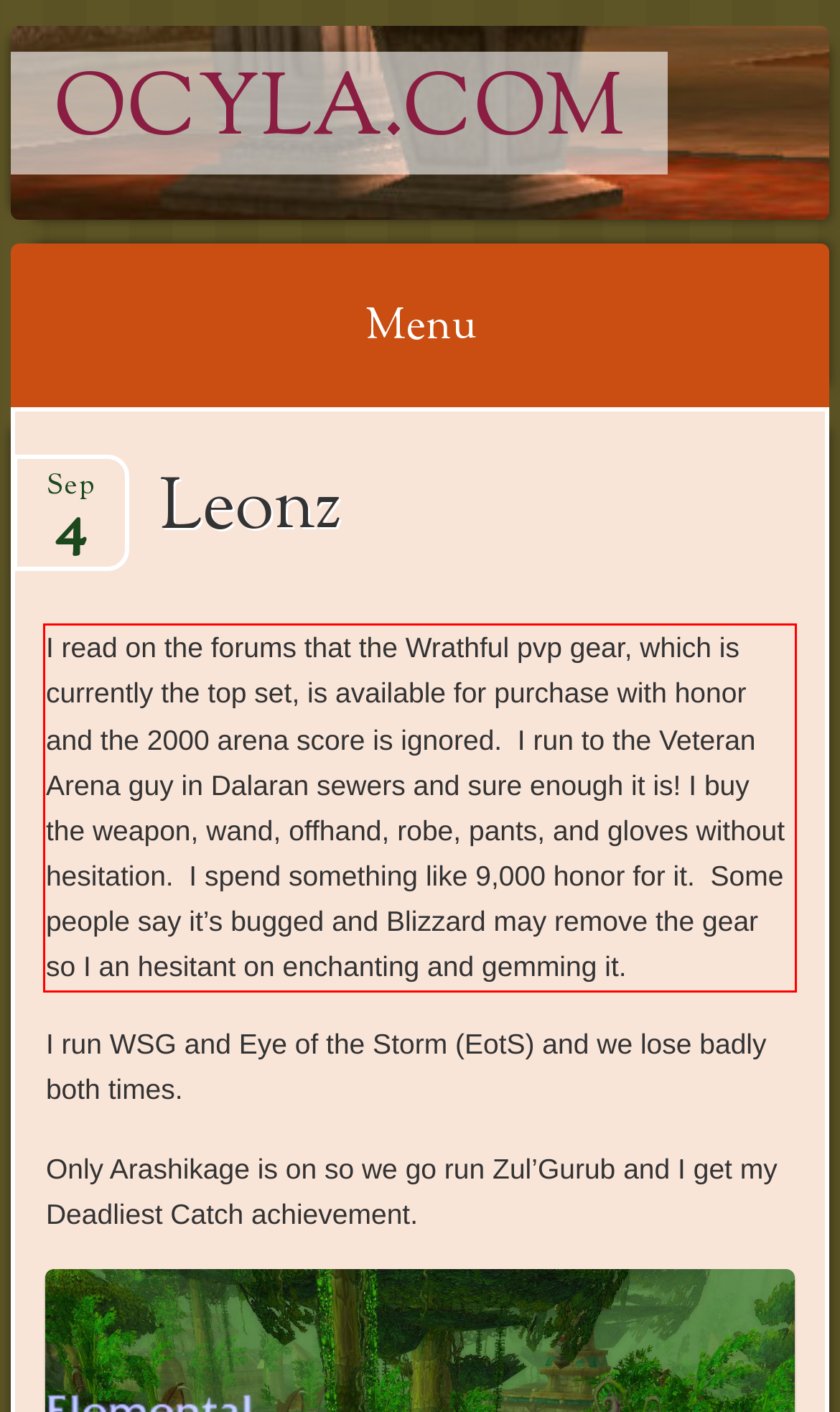Identify the text inside the red bounding box in the provided webpage screenshot and transcribe it.

I read on the forums that the Wrathful pvp gear, which is currently the top set, is available for purchase with honor and the 2000 arena score is ignored. I run to the Veteran Arena guy in Dalaran sewers and sure enough it is! I buy the weapon, wand, offhand, robe, pants, and gloves without hesitation. I spend something like 9,000 honor for it. Some people say it’s bugged and Blizzard may remove the gear so I an hesitant on enchanting and gemming it.